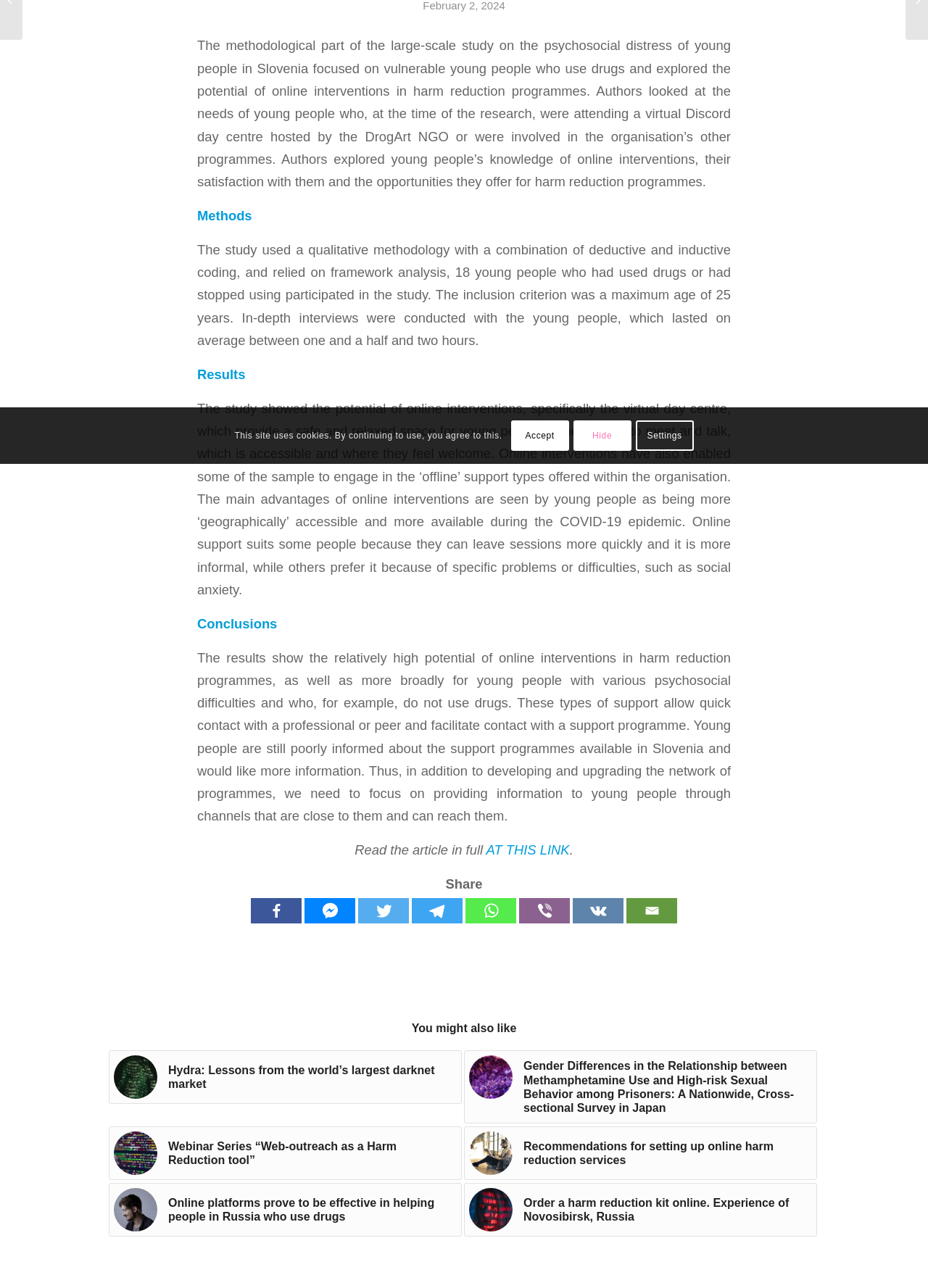Mark the bounding box of the element that matches the following description: "Settings".

[0.685, 0.326, 0.747, 0.35]